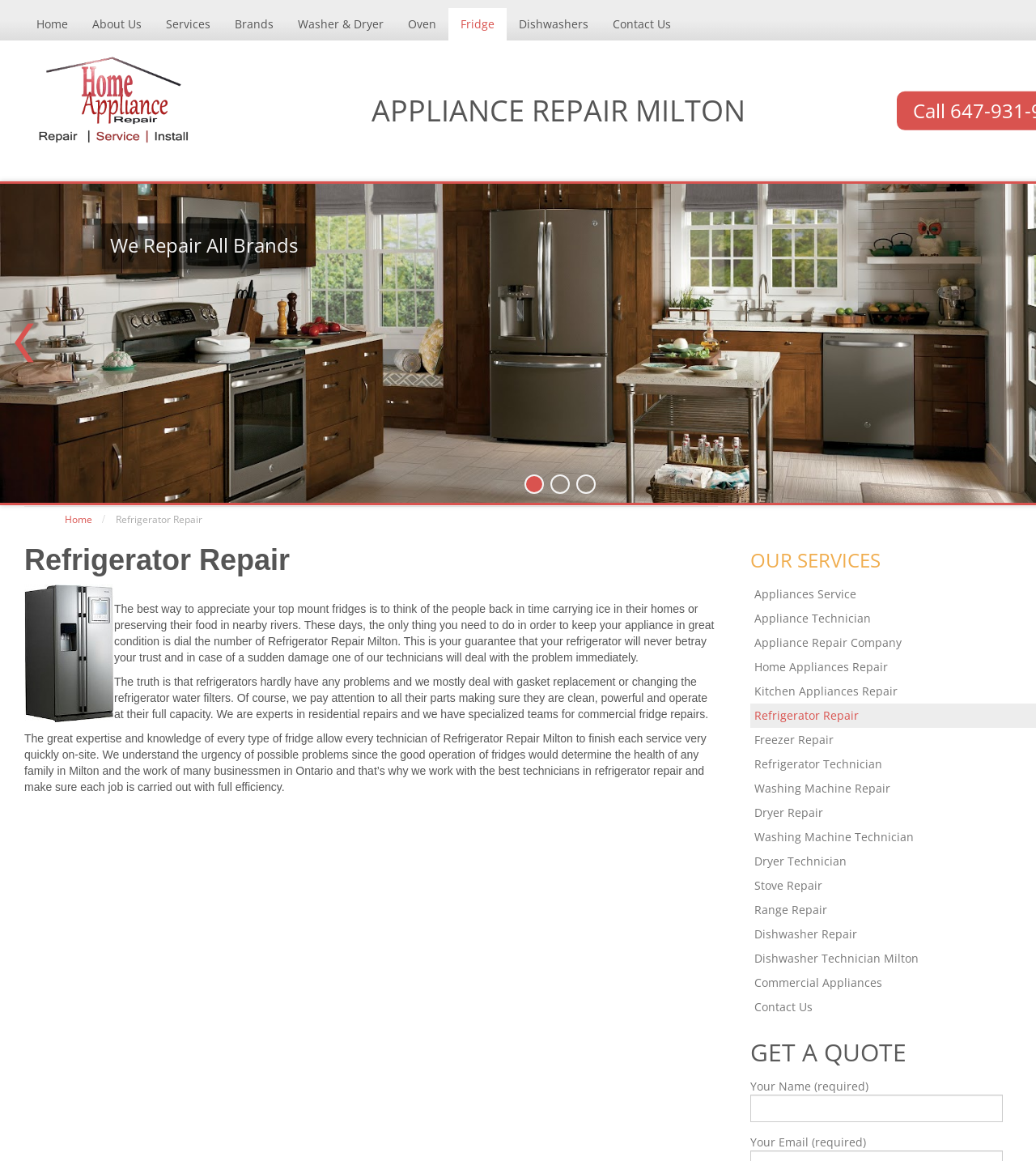What is the main topic of the article on this webpage?
Look at the screenshot and give a one-word or phrase answer.

Refrigerator Repair